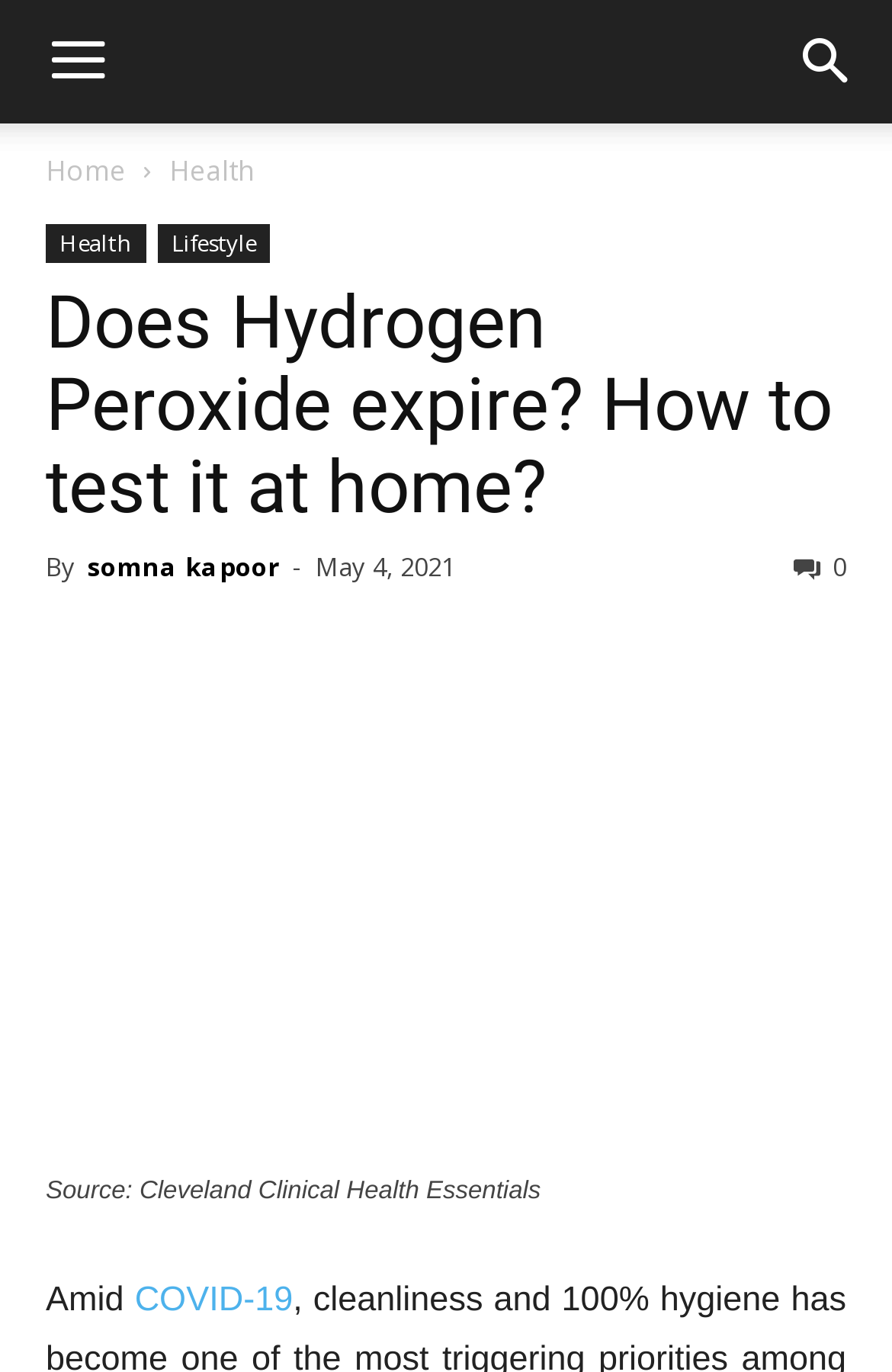When was the article published?
Can you give a detailed and elaborate answer to the question?

The publication date of the article can be found by looking at the time label, which is 'May 4, 2021'.